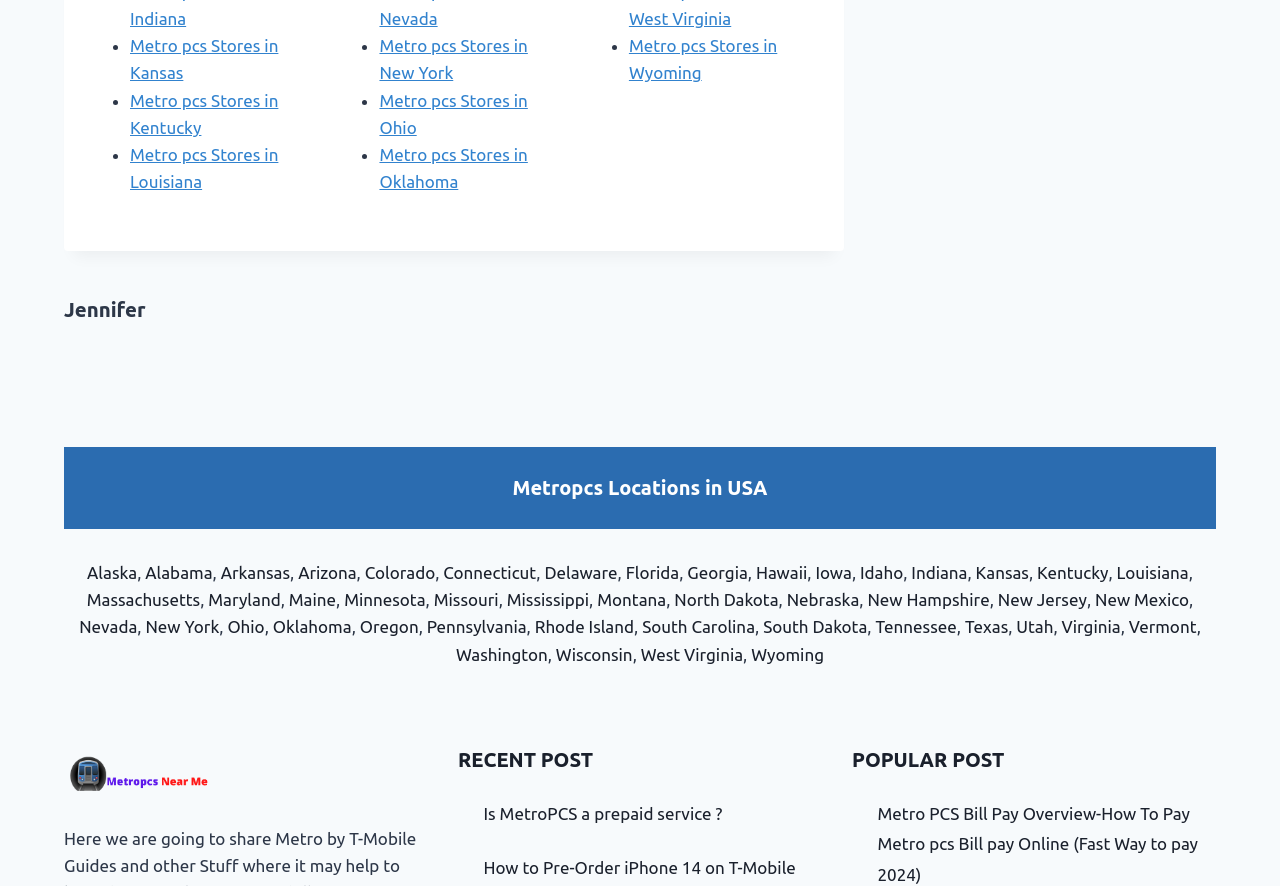Provide the bounding box coordinates of the UI element that matches the description: "Metro pcs Stores in Kansas".

[0.102, 0.041, 0.218, 0.093]